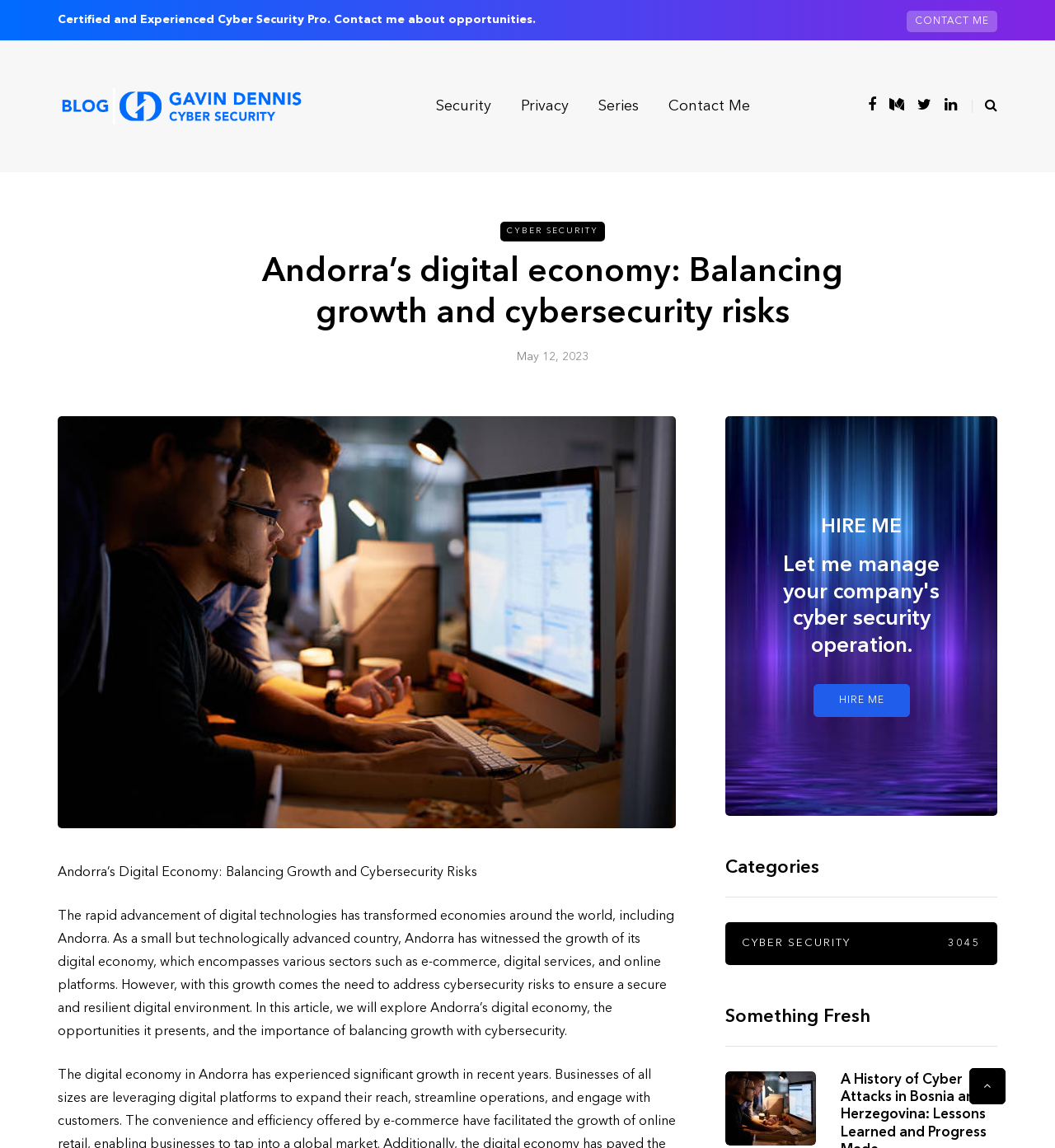What is the main topic of the article?
Can you give a detailed and elaborate answer to the question?

The main topic of the article can be determined by looking at the heading of the article, which says 'Andorra’s digital economy: Balancing growth and cybersecurity risks'. This indicates that the article is about Andorra's digital economy and its related cybersecurity risks.